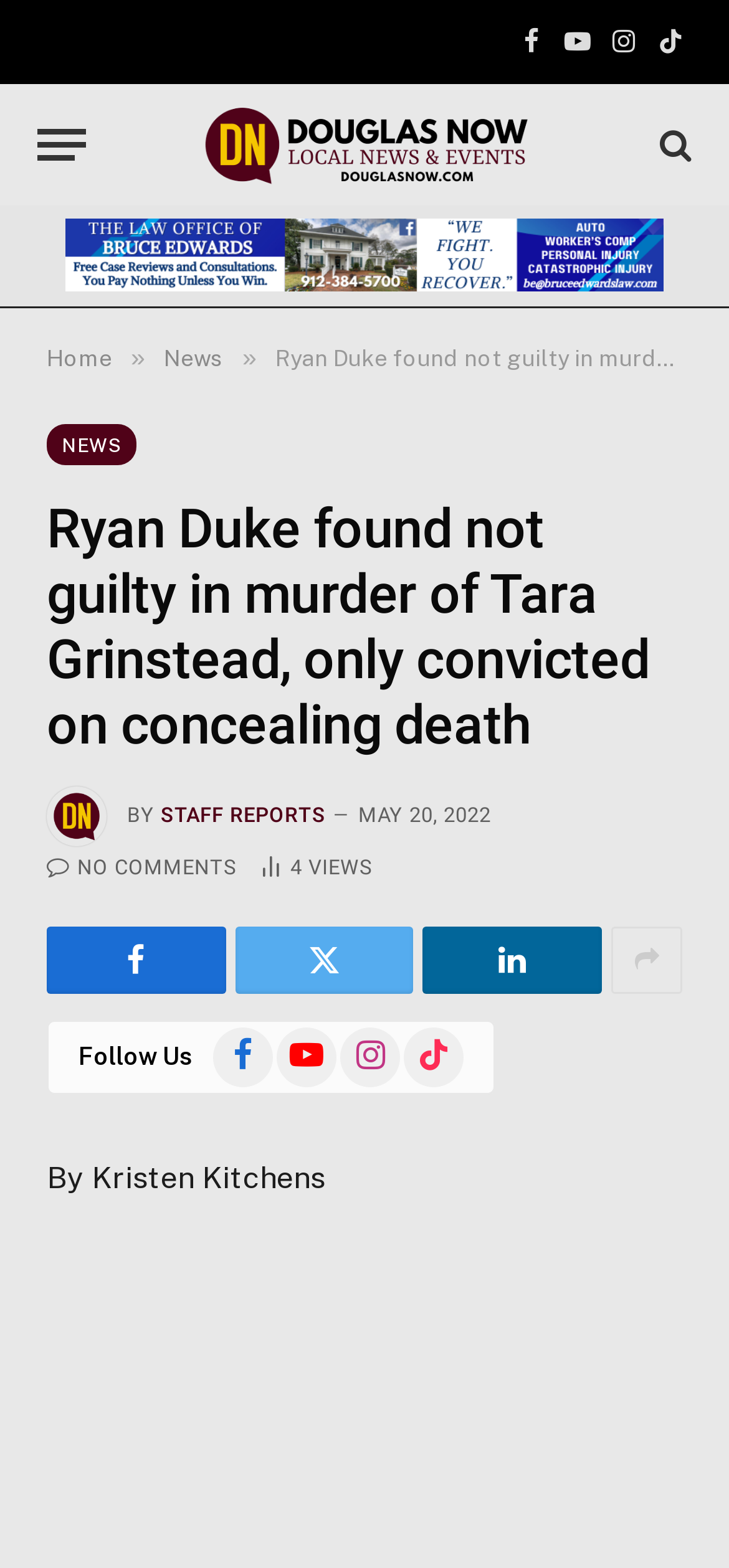Please determine the bounding box of the UI element that matches this description: Instagram. The coordinates should be given as (top-left x, top-left y, bottom-right x, bottom-right y), with all values between 0 and 1.

[0.827, 0.0, 0.885, 0.054]